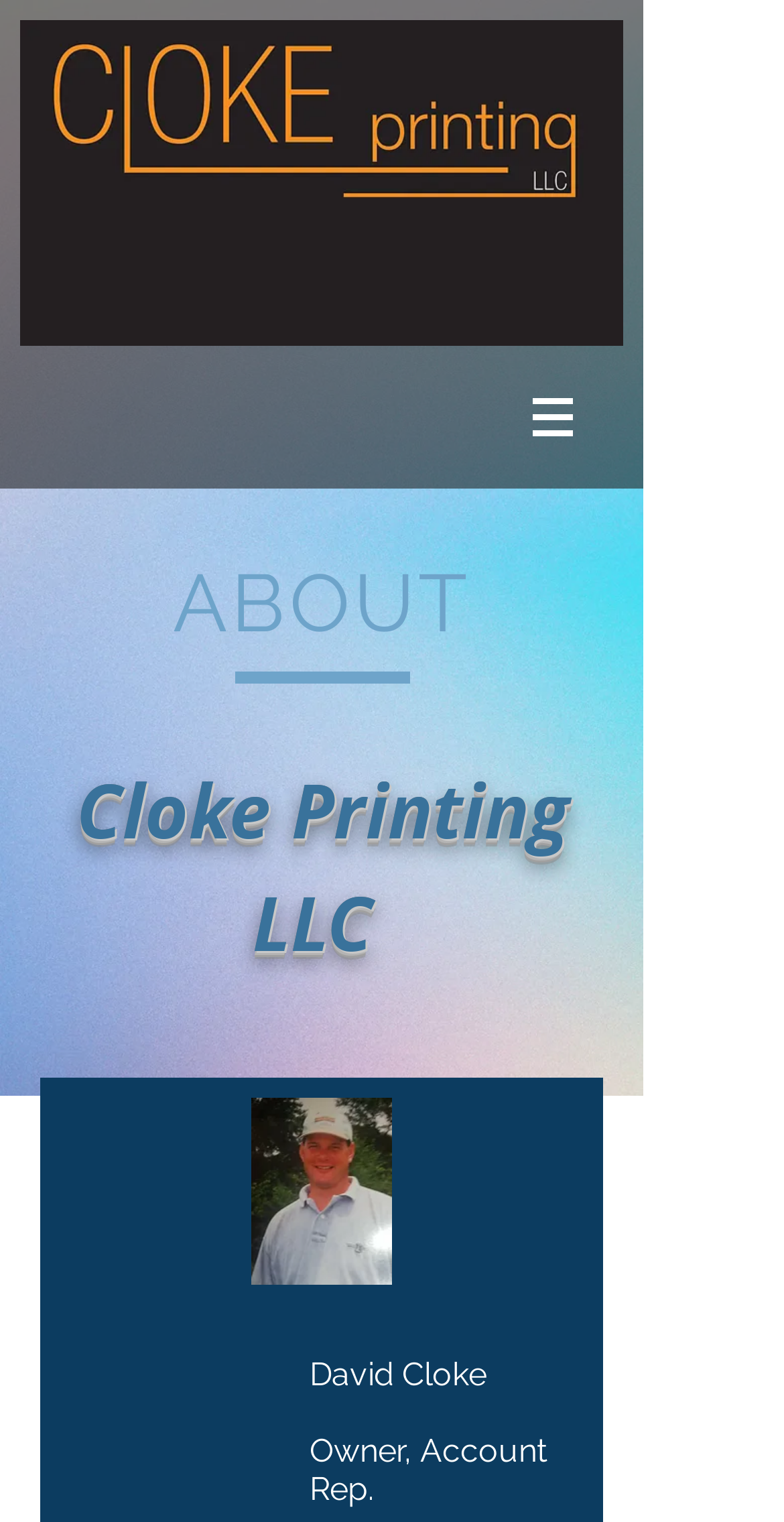What is the file name of the image on the page?
Based on the image, answer the question in a detailed manner.

The file name of the image can be found in the image element 'David Cloke.jpg' located next to the owner's name, which is a photo of David Cloke.